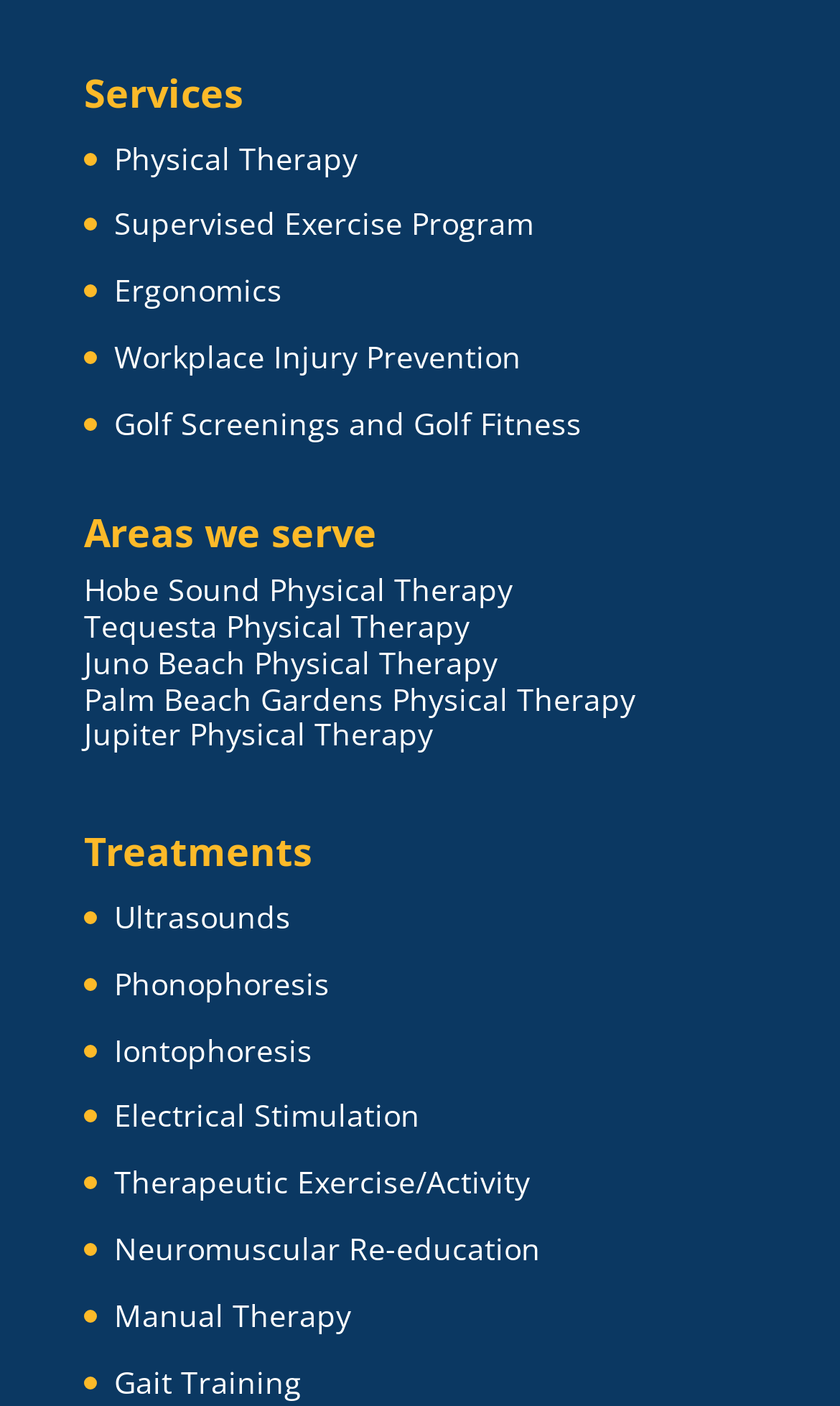What is the last treatment listed?
Give a detailed explanation using the information visible in the image.

The last link under the 'Treatments' heading is 'Gait Training', which suggests that it is the last treatment listed on the webpage.